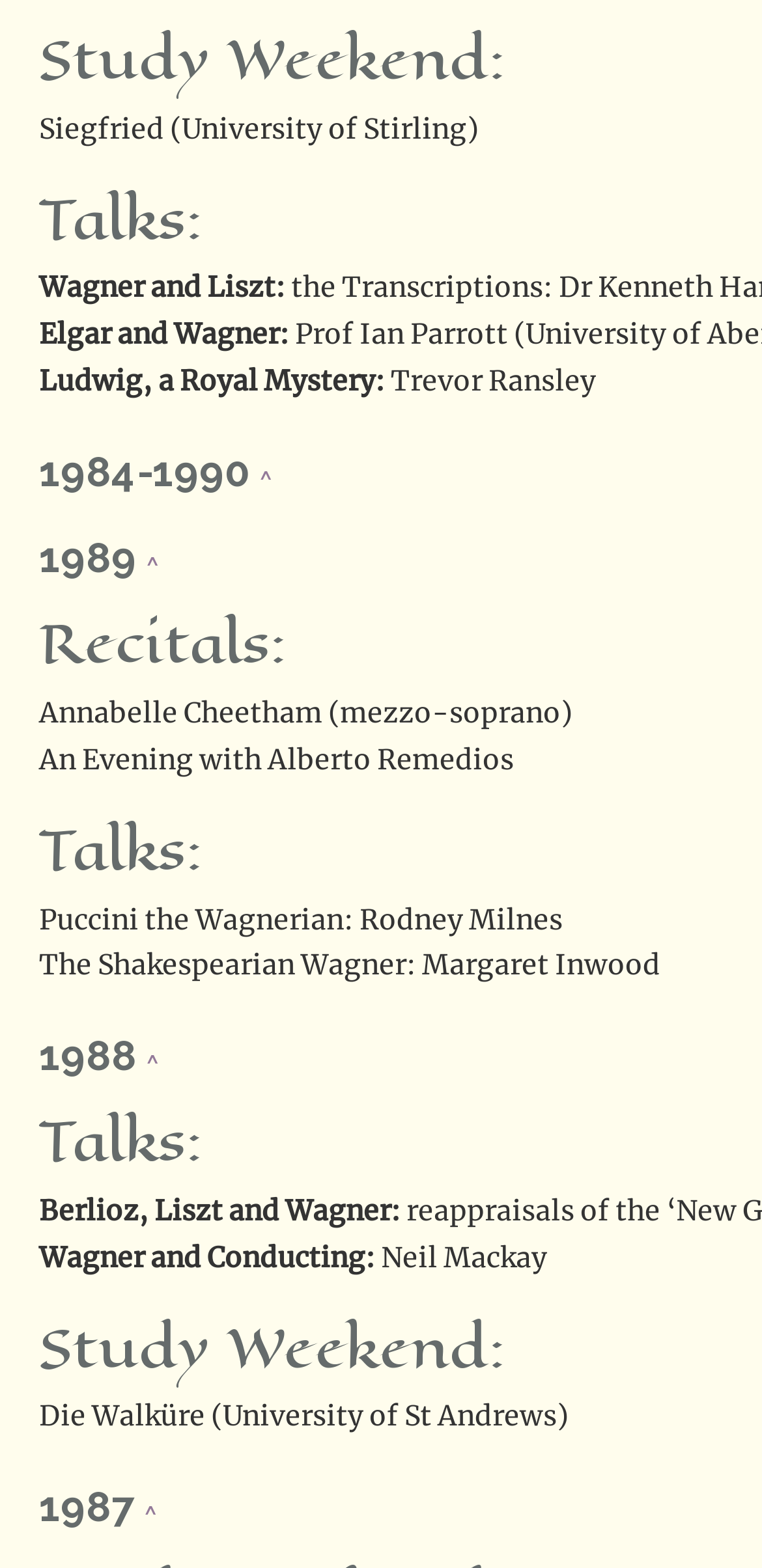Please answer the following question using a single word or phrase: How many links are present on the webpage?

4